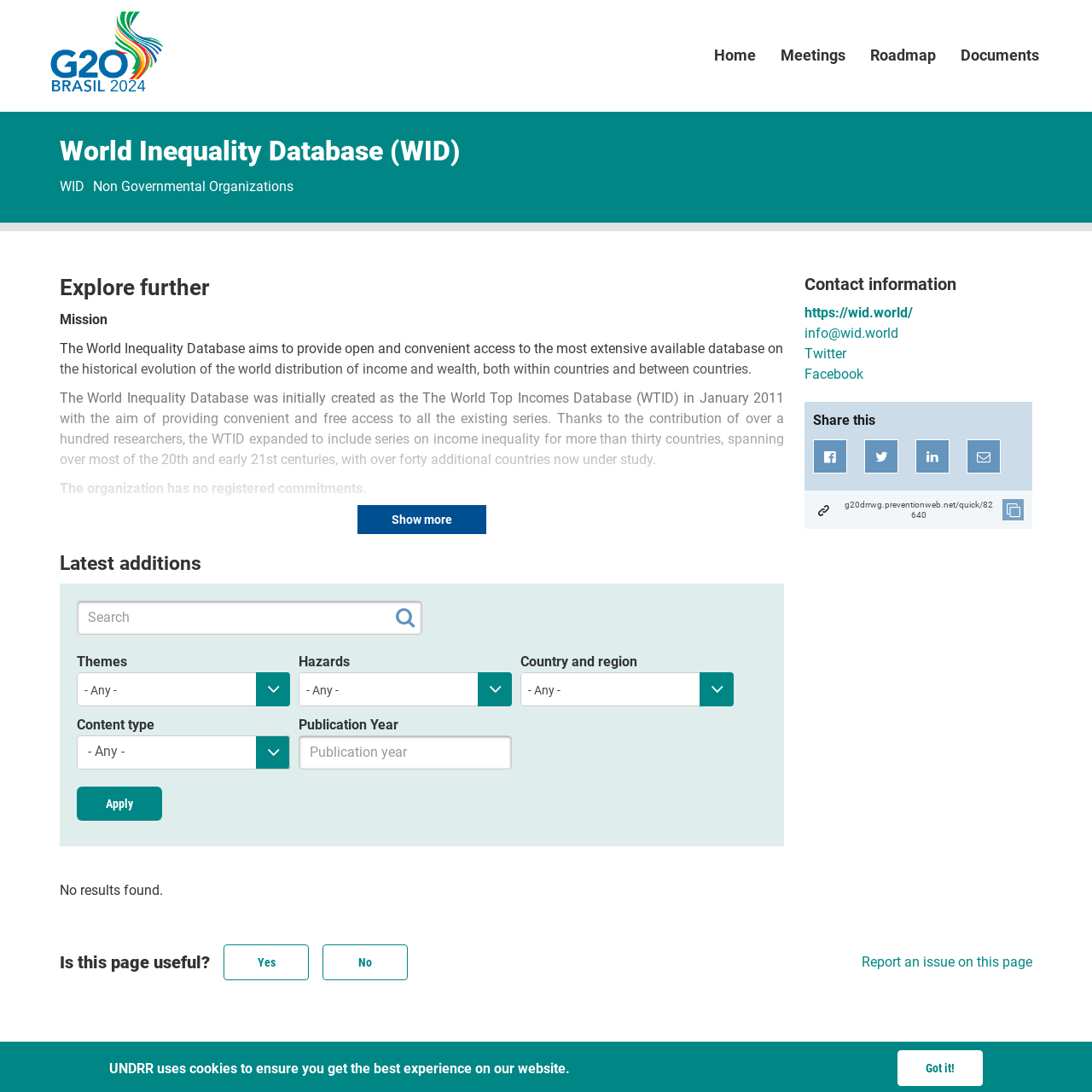Respond to the question below with a single word or phrase:
How can users search for specific content?

Using the search box